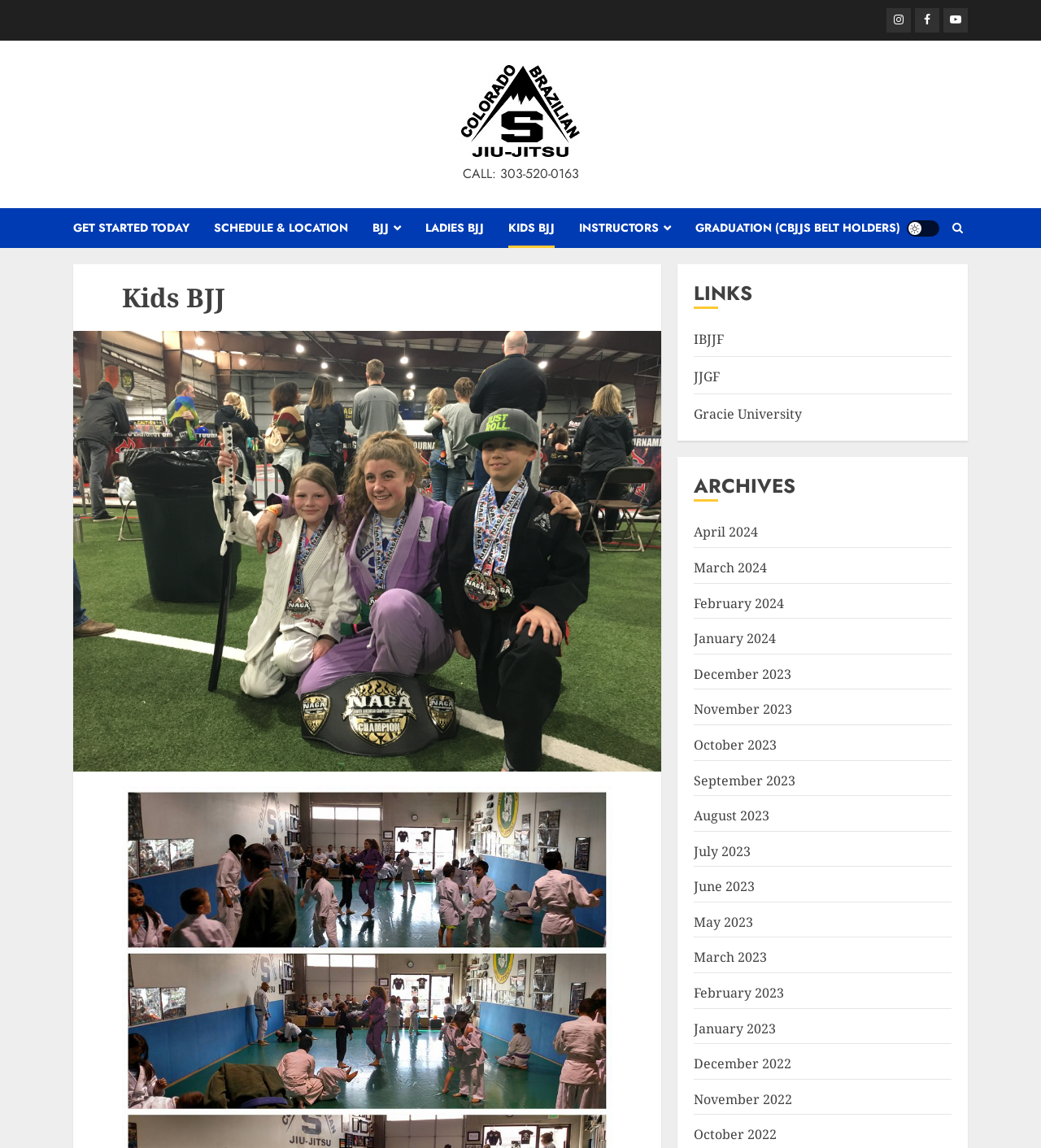Give a comprehensive overview of the webpage, including key elements.

This webpage is about Kids BJJ, a Brazilian Jiu-Jitsu program for children. At the top right corner, there are three social media links to Instagram, Facebook, and YouTube. Below these links, there is a phone number "303-520-0163" displayed prominently. 

On the left side of the page, there are several links to different sections of the website, including "GET STARTED TODAY", "SCHEDULE & LOCATION", "BJJ", "LADIES BJJ", "KIDS BJJ", and "INSTRUCTORS". These links are arranged horizontally and take up about half of the page's width.

To the right of these links, there is a section with three headings: "LINKS", "ARCHIVES", and a list of links to various organizations and archives of past months, from April 2024 to October 2022. The "LINKS" section contains links to IBJJF, JJGF, and Gracie University. The "ARCHIVES" section has a long list of links to past months, with the most recent months at the top.

At the very top of the page, there is a light/dark button and a search icon. The page's title "Kids BJJ" is displayed in a large font size, and there is a smaller heading "LINKS" below it.